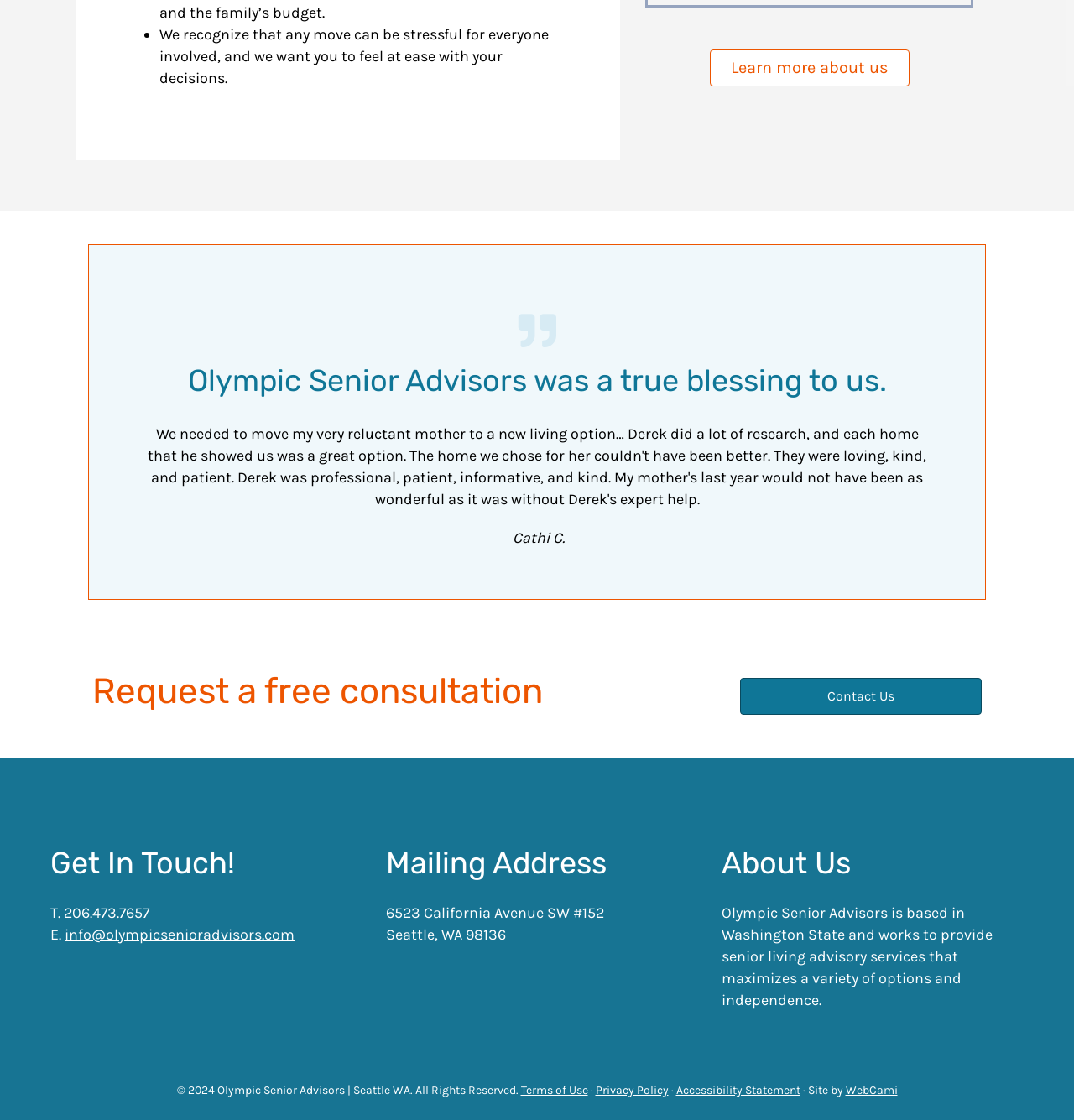Determine the bounding box coordinates of the clickable region to execute the instruction: "Contact Us". The coordinates should be four float numbers between 0 and 1, denoted as [left, top, right, bottom].

[0.689, 0.605, 0.914, 0.638]